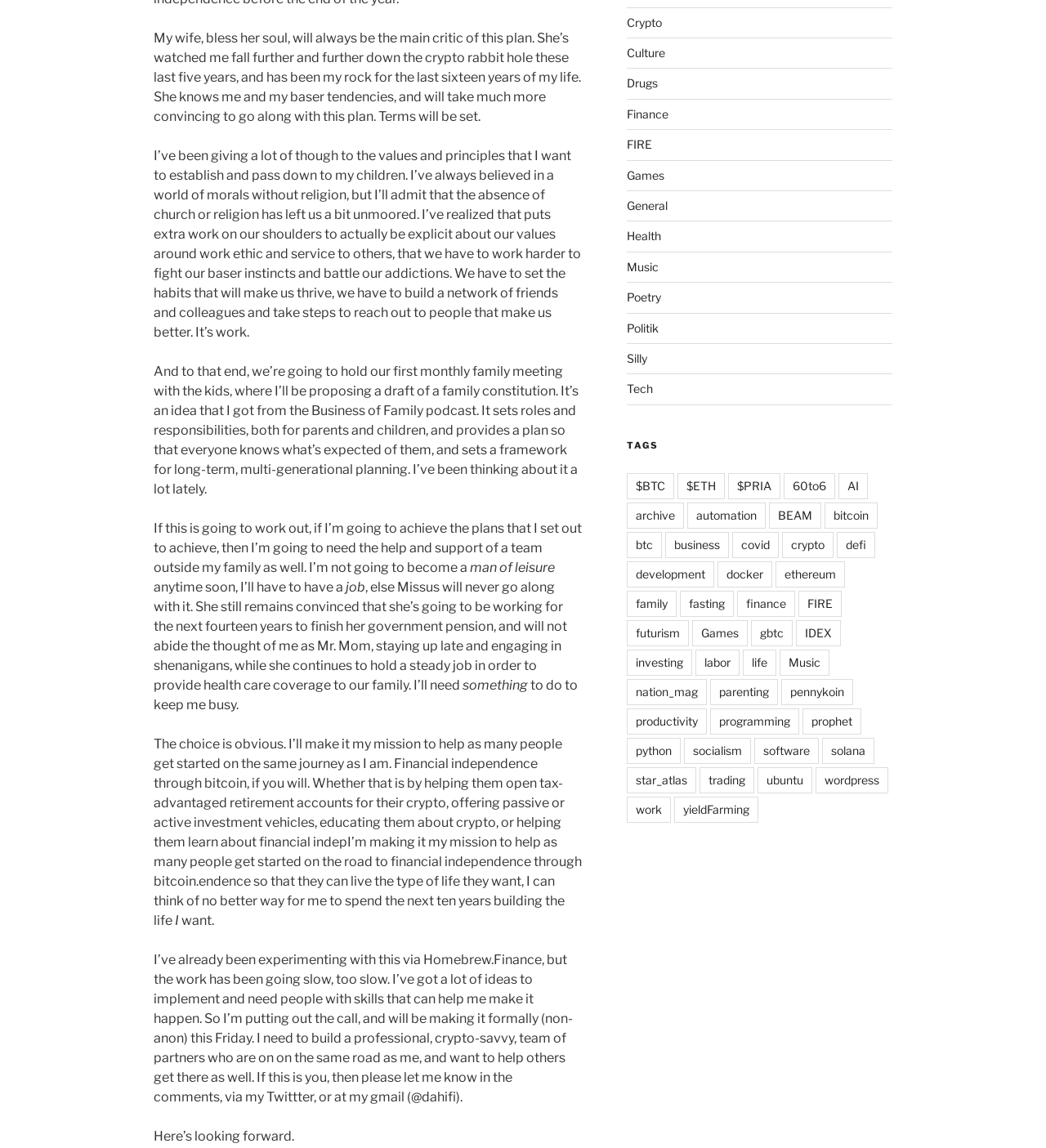Please determine the bounding box coordinates of the element's region to click in order to carry out the following instruction: "Click on the 'Finance' link". The coordinates should be four float numbers between 0 and 1, i.e., [left, top, right, bottom].

[0.599, 0.093, 0.639, 0.105]